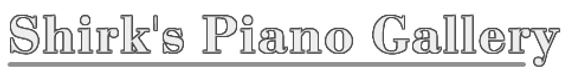Give an in-depth summary of the scene depicted in the image.

**Shirk's Piano Gallery** - This image prominently displays the name of the piano gallery, an establishment specializing in pre-owned pianos. The elegant font suggests a commitment to quality and craftsmanship, appealing to both casual and serious piano buyers. It serves as a welcoming introduction to the gallery, emphasizing a focus on providing expert guidance in selecting pre-owned instruments. This visual representation reinforces the gallery's reputation as a reliable resource for piano enthusiasts in search of their perfect instrument.